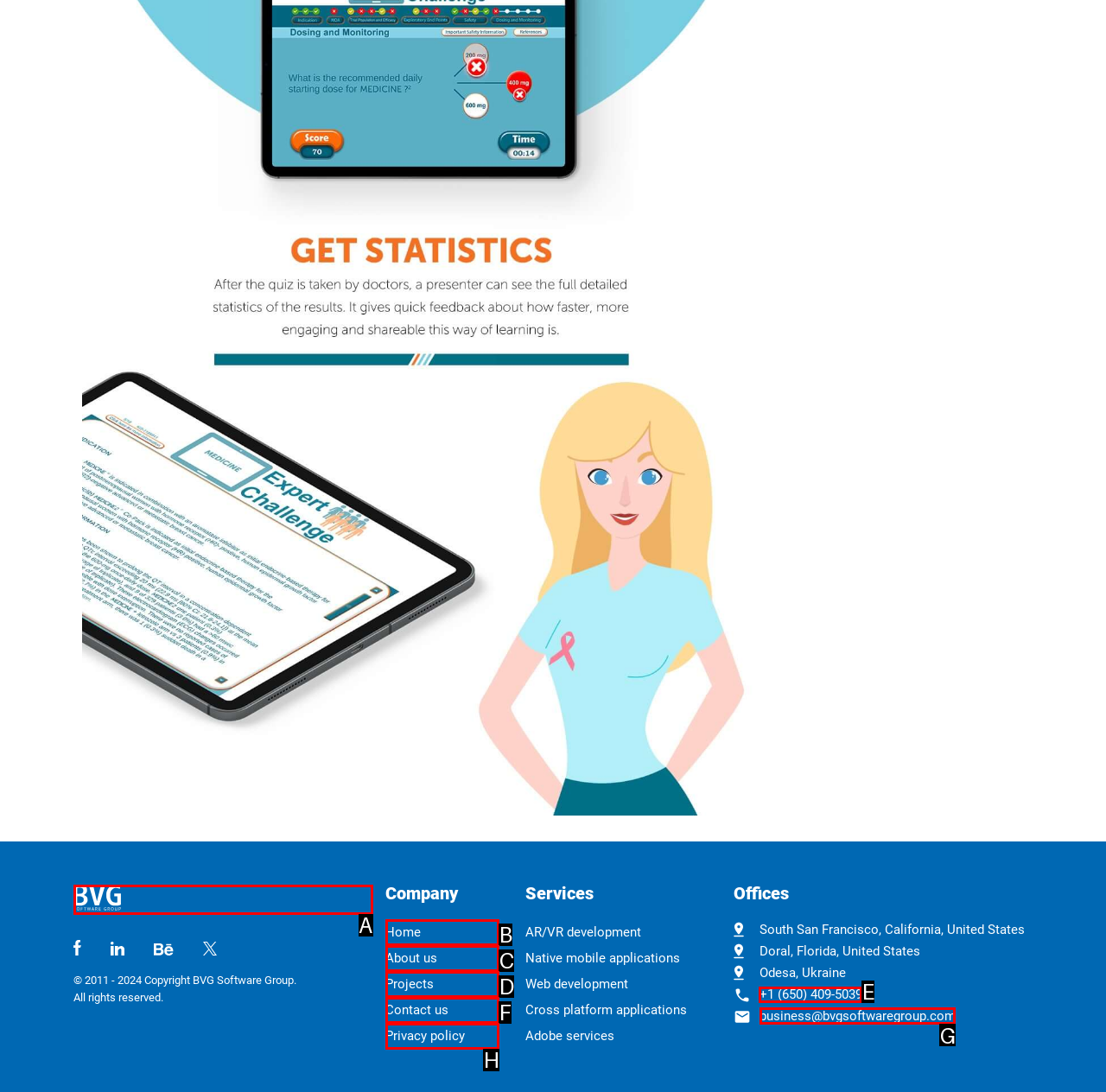Which HTML element should be clicked to complete the following task: Contact us through email?
Answer with the letter corresponding to the correct choice.

G